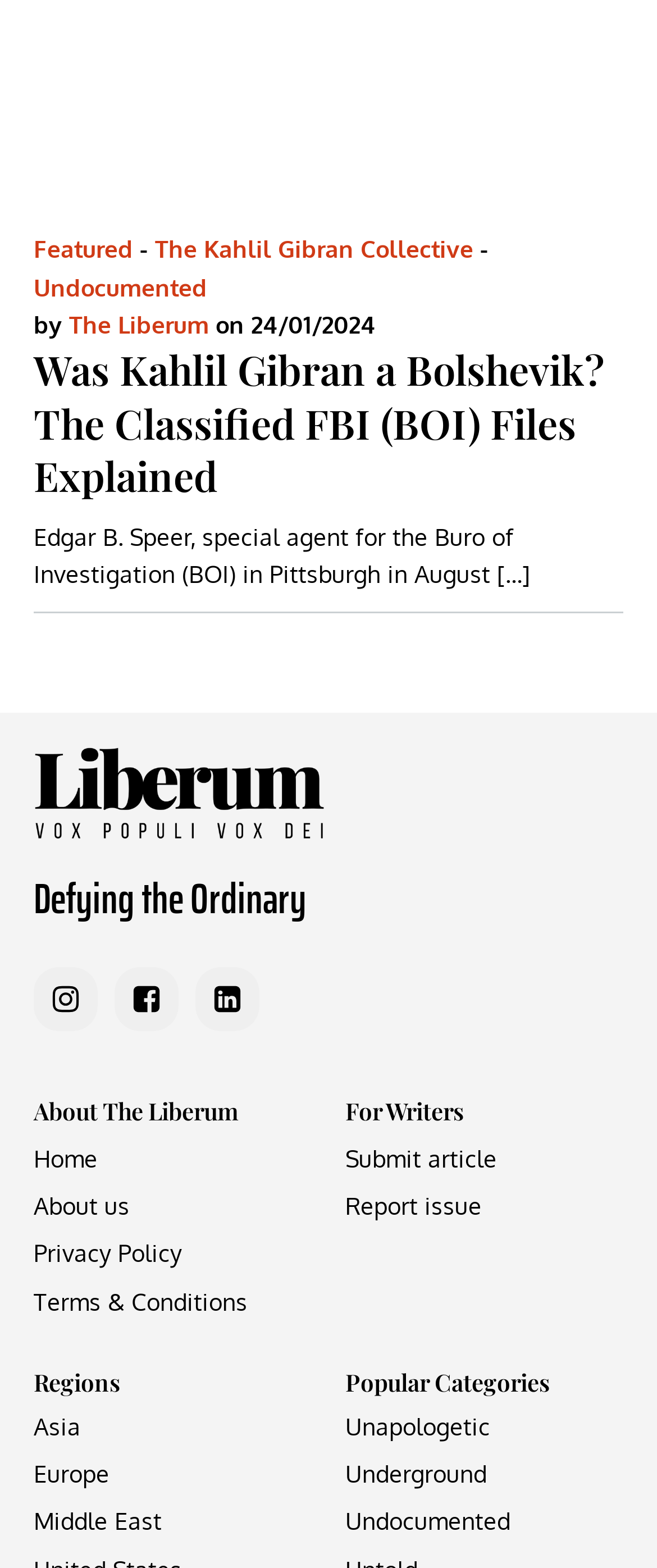Ascertain the bounding box coordinates for the UI element detailed here: "Underground". The coordinates should be provided as [left, top, right, bottom] with each value being a float between 0 and 1.

[0.526, 0.931, 0.741, 0.95]